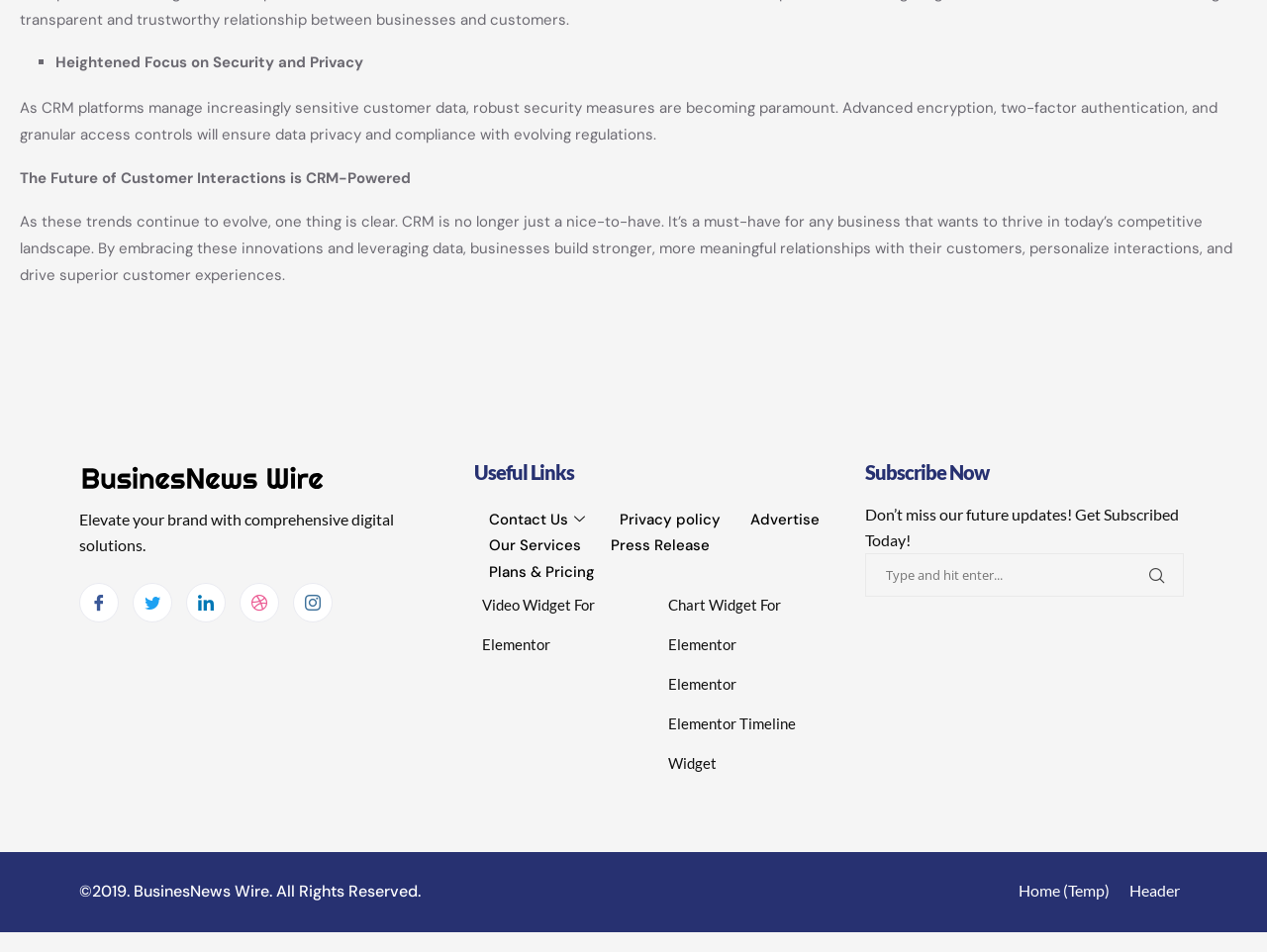Given the element description Video Widget For Elementor, identify the bounding box coordinates for the UI element on the webpage screenshot. The format should be (top-left x, top-left y, bottom-right x, bottom-right y), with values between 0 and 1.

[0.374, 0.615, 0.521, 0.698]